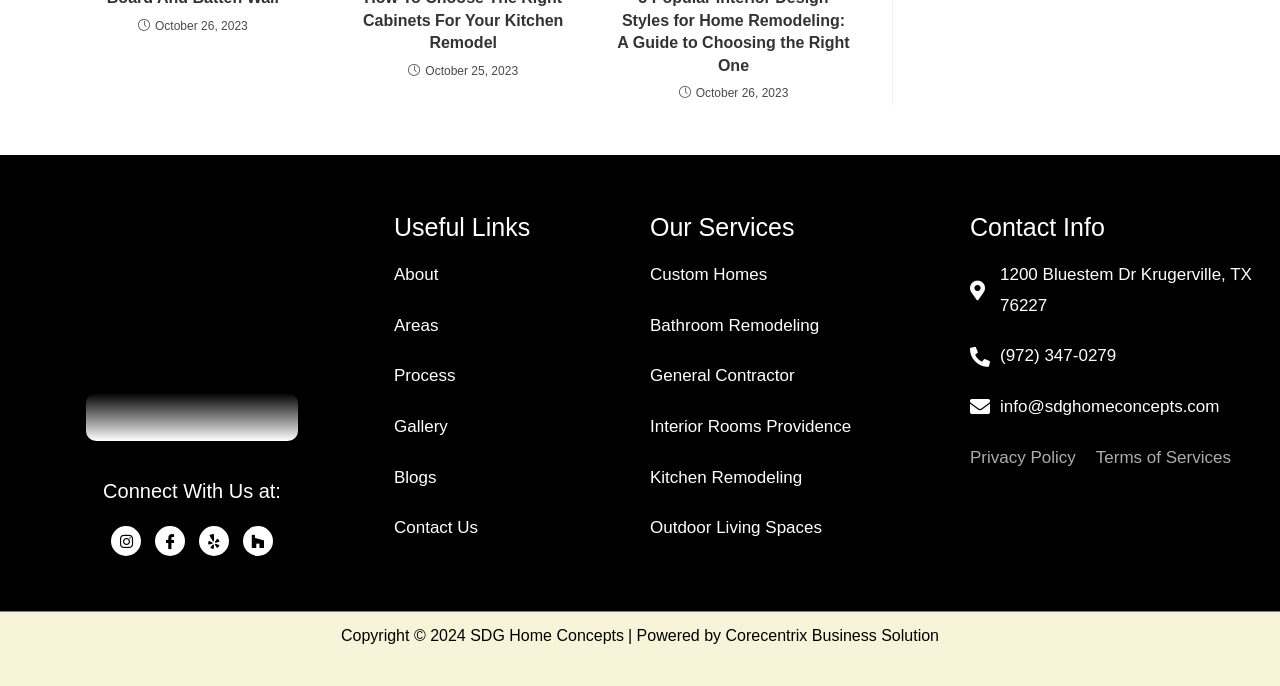What services does the company offer?
Please use the image to provide an in-depth answer to the question.

The services offered by the company can be found by looking at the link elements with IDs 381, 382, 383, etc., which have the text 'Custom Homes', 'Bathroom Remodeling', etc. respectively. These links are located near the 'Our Services' StaticText element with ID 304.